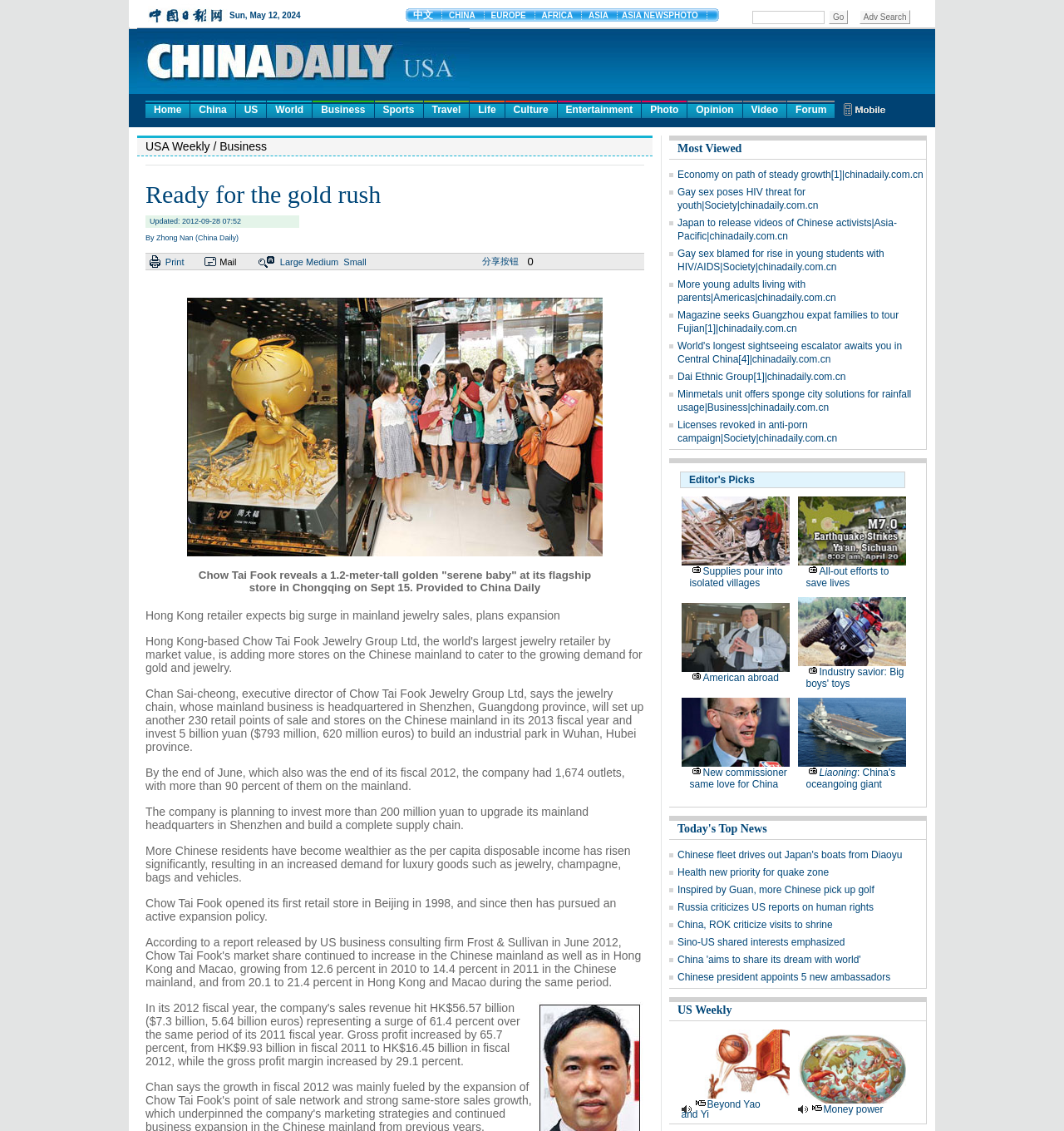What is the name of the jewelry group mentioned in the article?
Refer to the screenshot and answer in one word or phrase.

Chow Tai Fook